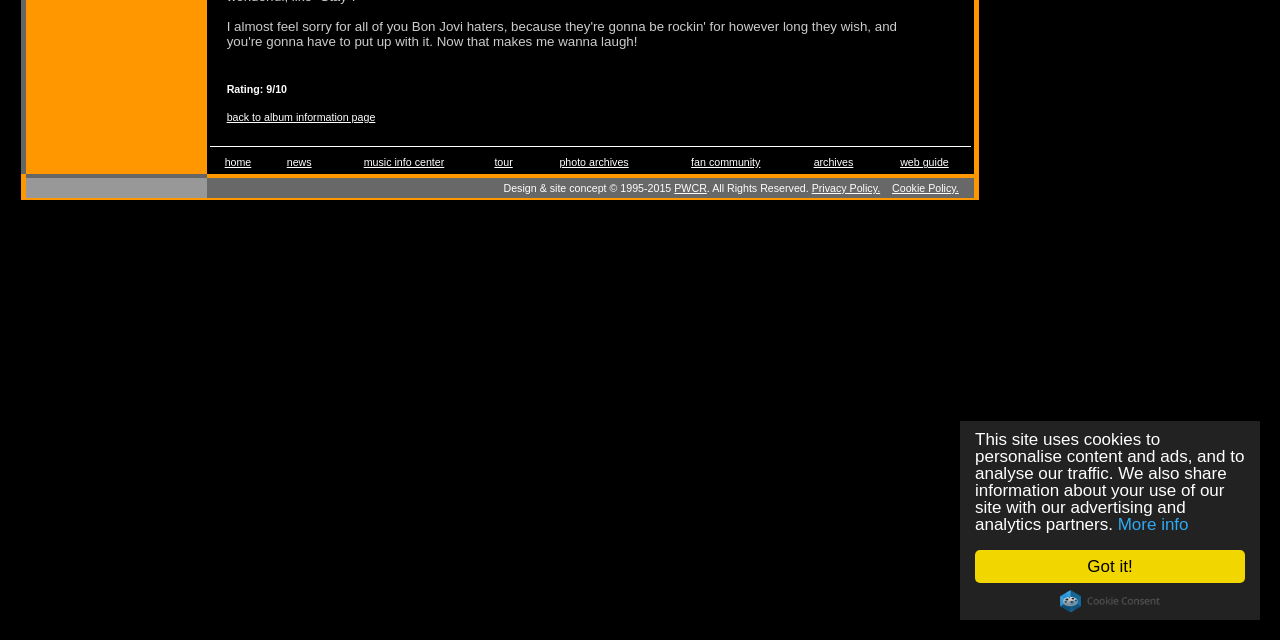Given the description "archives", determine the bounding box of the corresponding UI element.

[0.636, 0.244, 0.667, 0.262]